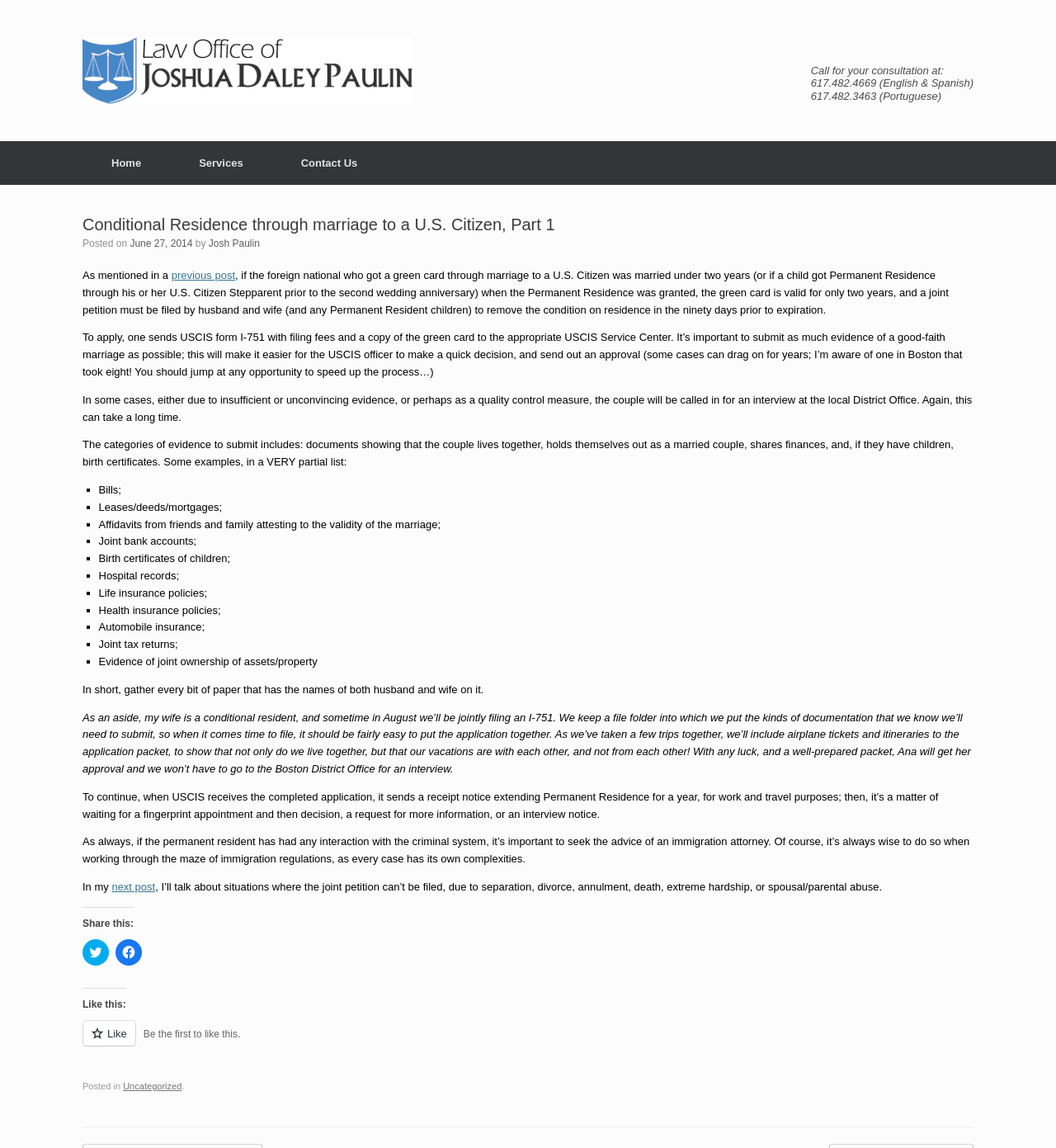Please find the bounding box coordinates of the element that must be clicked to perform the given instruction: "Click the 'Home' link". The coordinates should be four float numbers from 0 to 1, i.e., [left, top, right, bottom].

[0.078, 0.123, 0.161, 0.161]